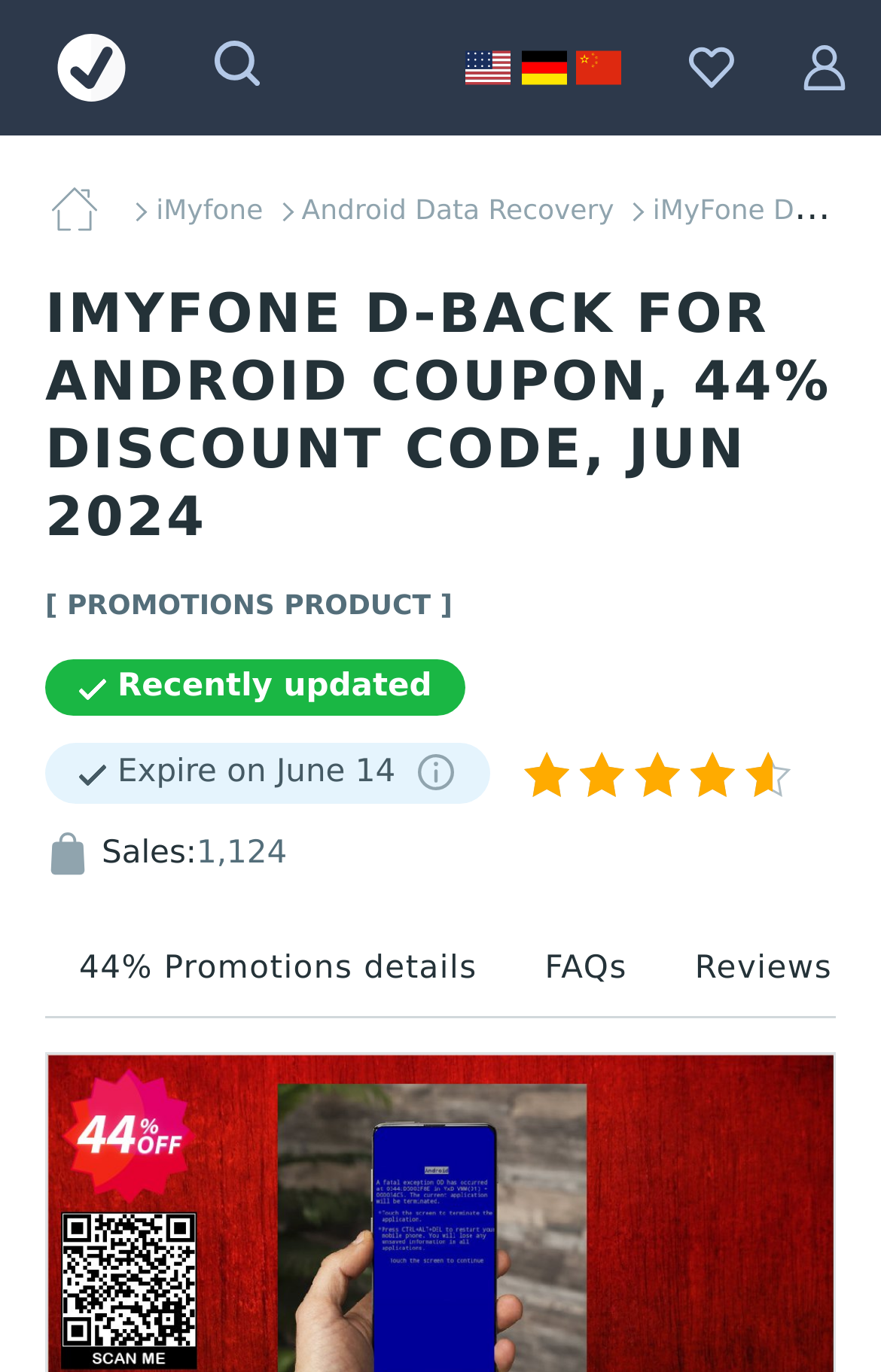Answer the question with a single word or phrase: 
What is the product category of iMyFone D-Back for Android?

Android Data Recovery